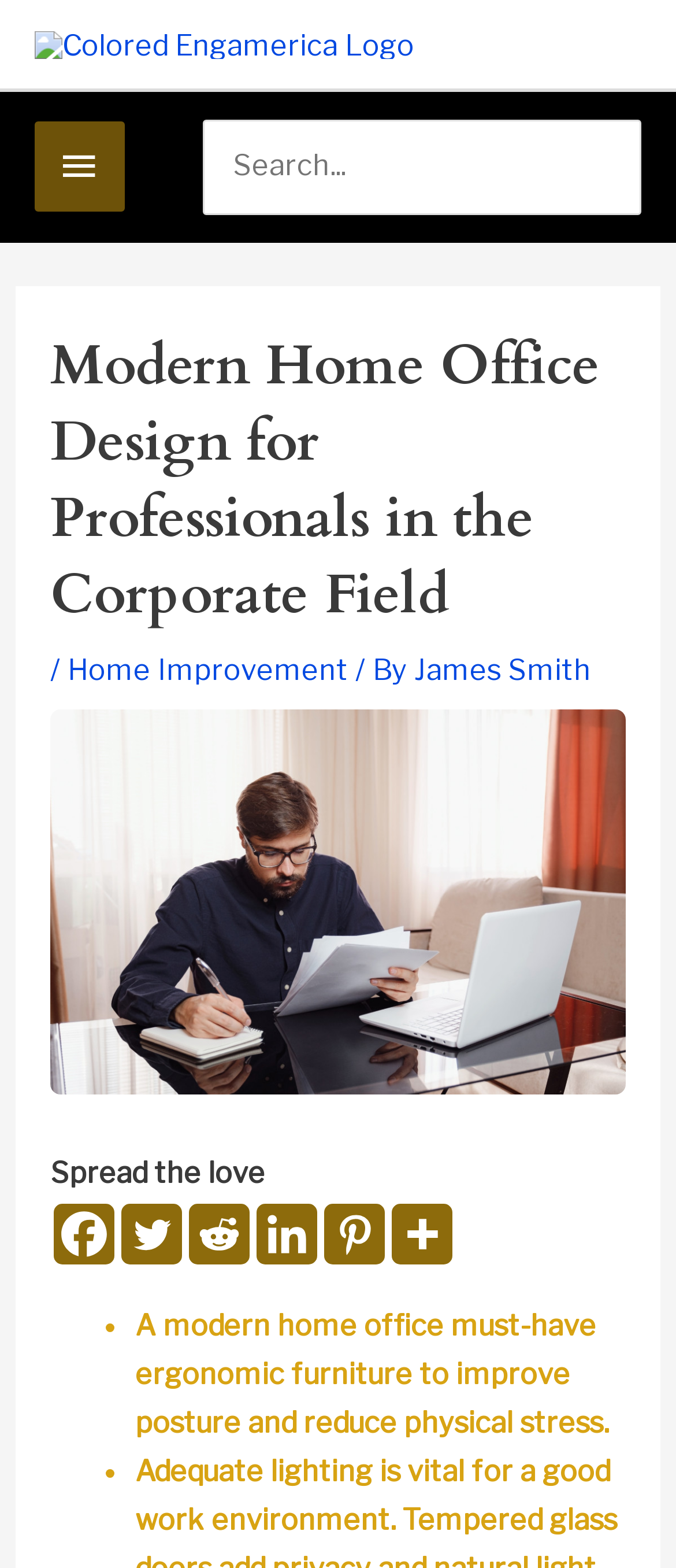Answer the following query concisely with a single word or phrase:
What is the topic of the article?

Home office design